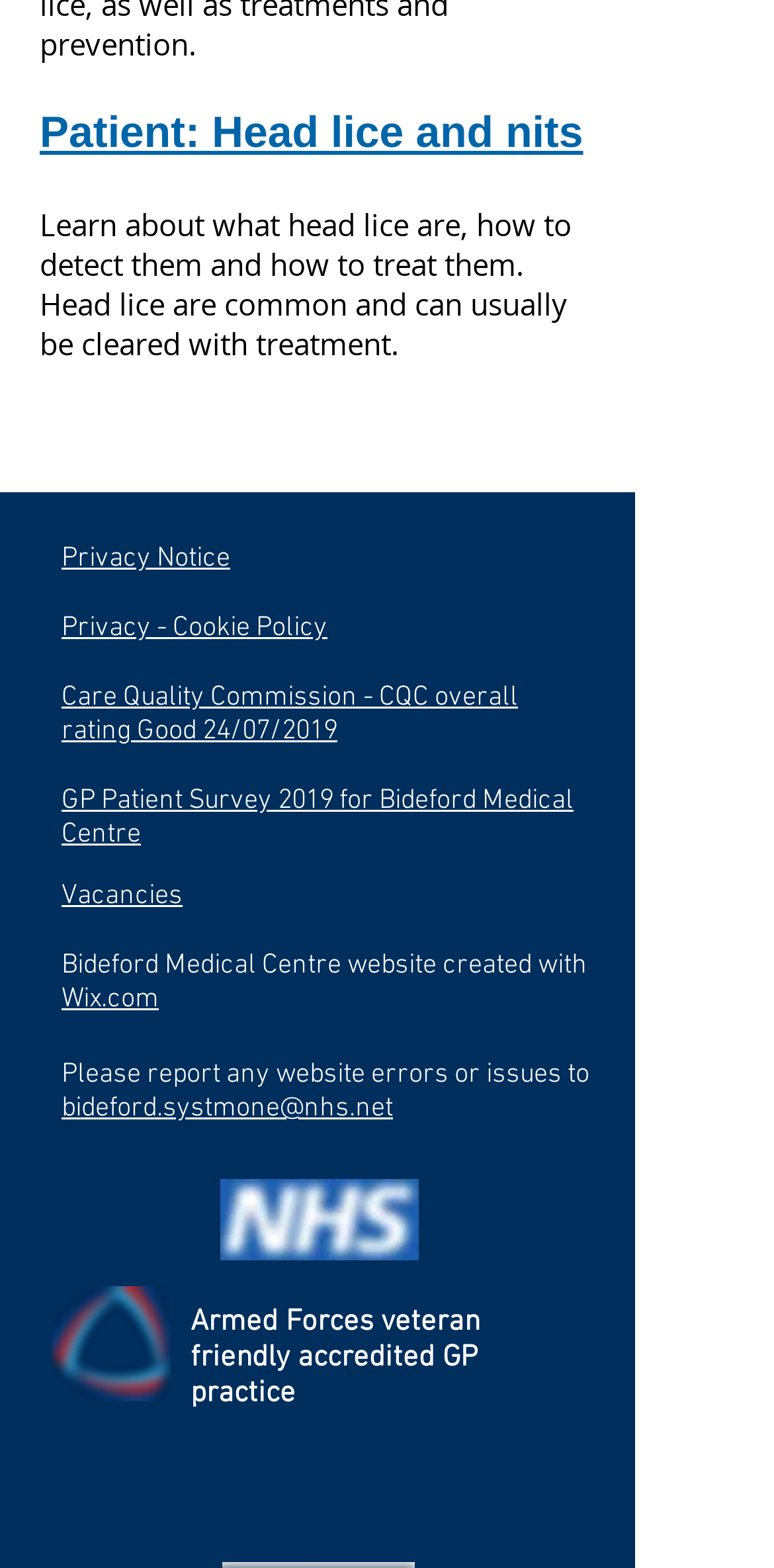Given the description "Wix.com", provide the bounding box coordinates of the corresponding UI element.

[0.079, 0.627, 0.205, 0.648]